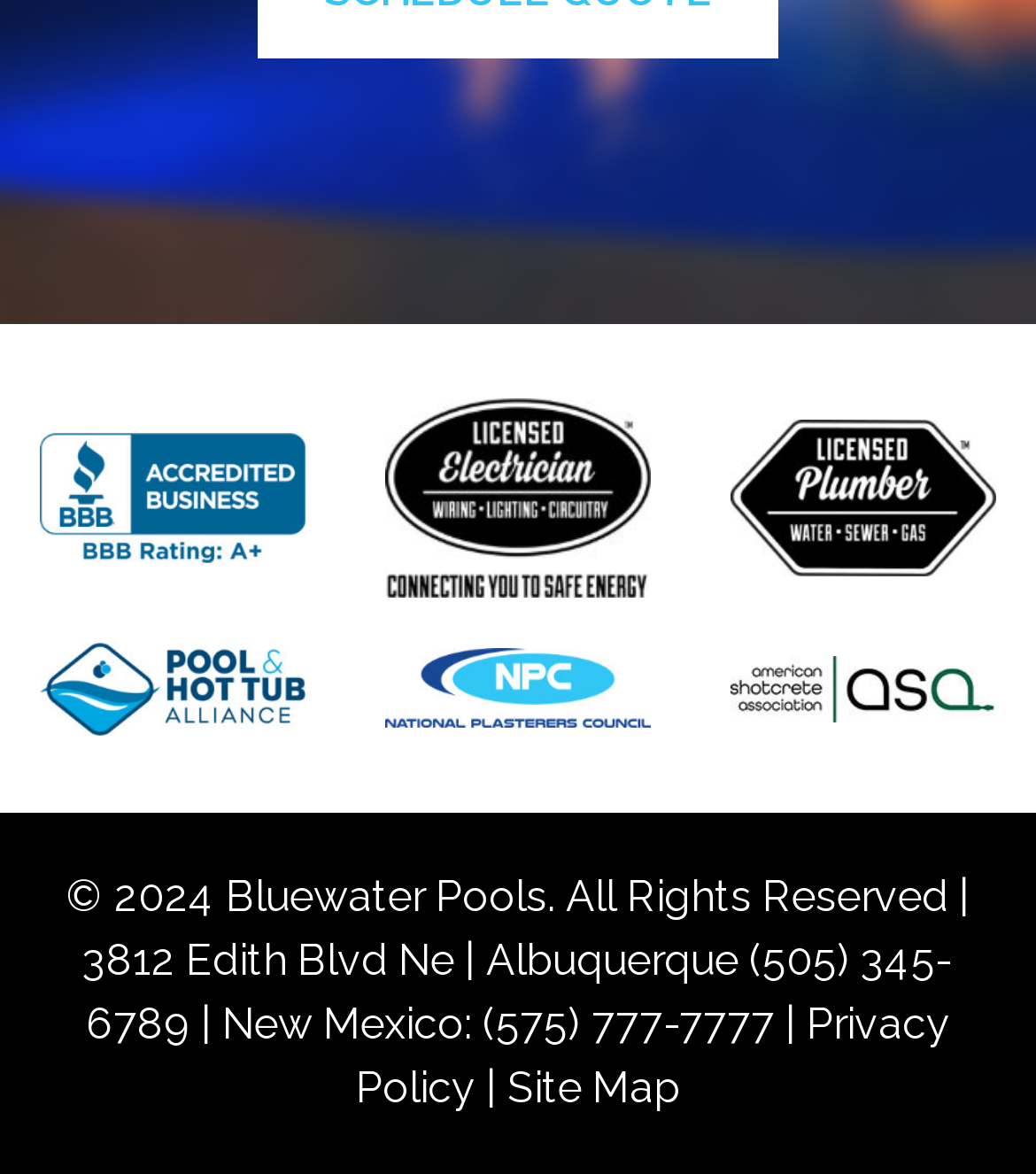How many certification logos are displayed?
Refer to the image and provide a one-word or short phrase answer.

5